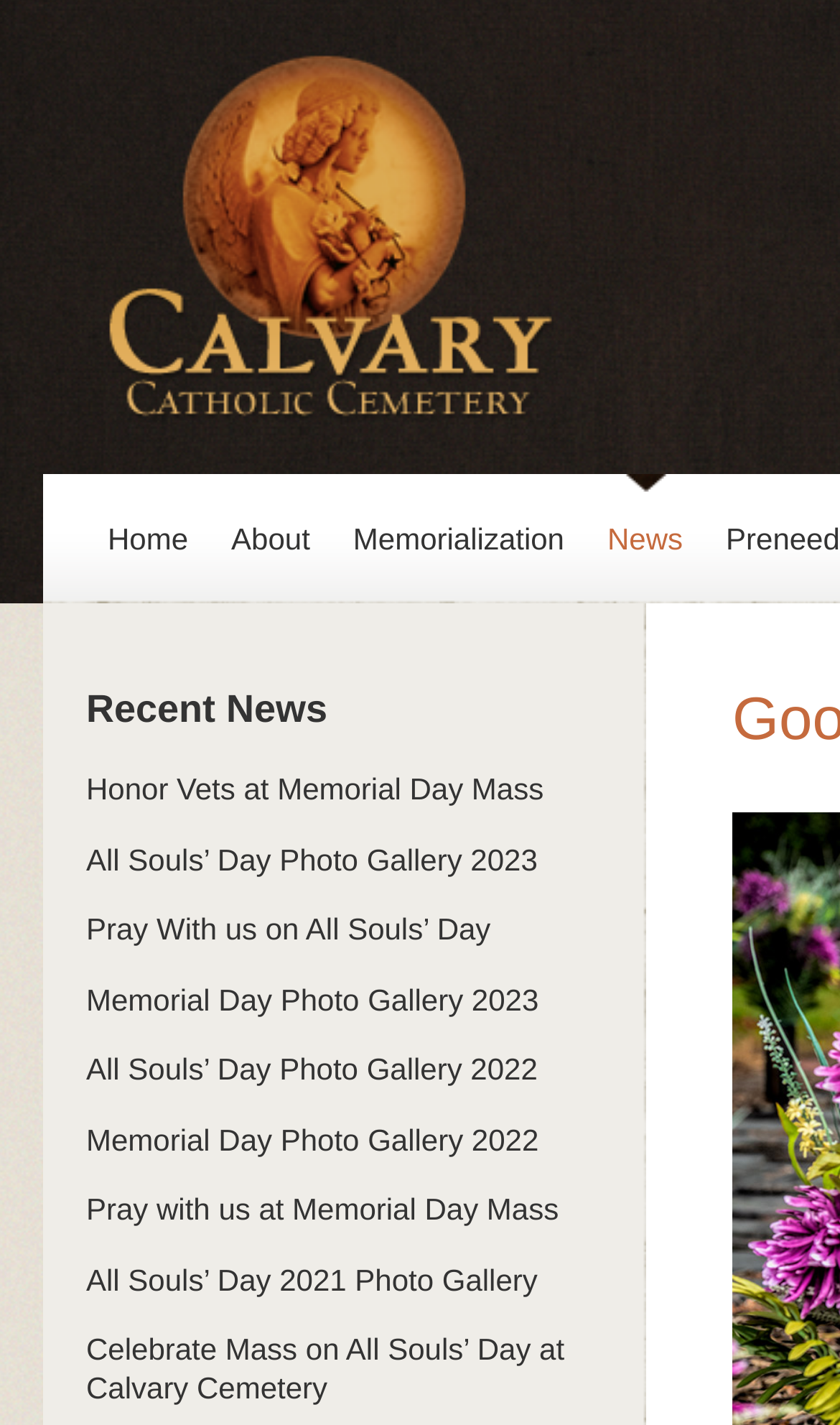Determine the bounding box coordinates for the UI element matching this description: "Calvary Catholic Cemetery".

[0.051, 0.0, 0.705, 0.333]